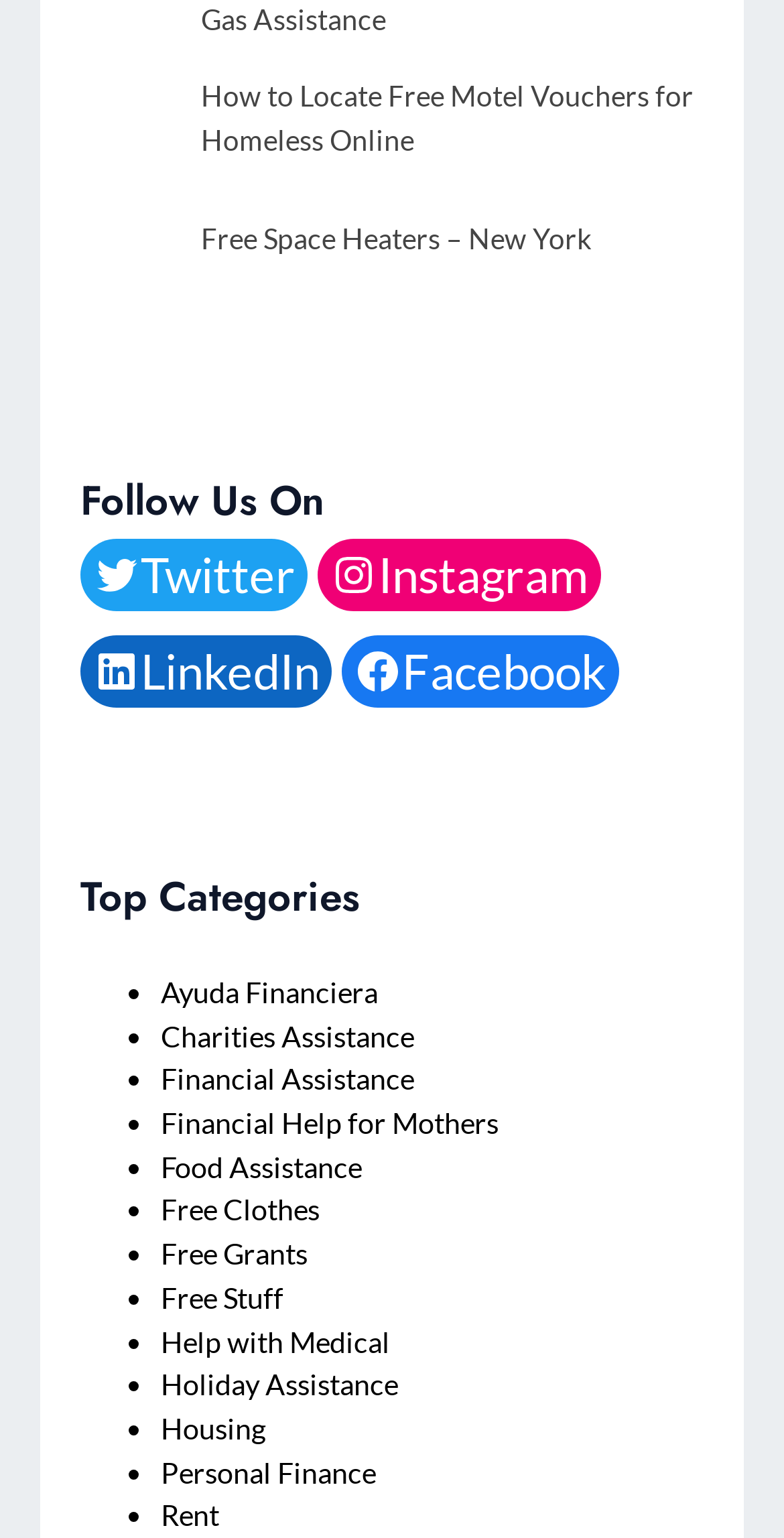Find the bounding box of the element with the following description: "Help with Medical". The coordinates must be four float numbers between 0 and 1, formatted as [left, top, right, bottom].

[0.205, 0.861, 0.497, 0.883]